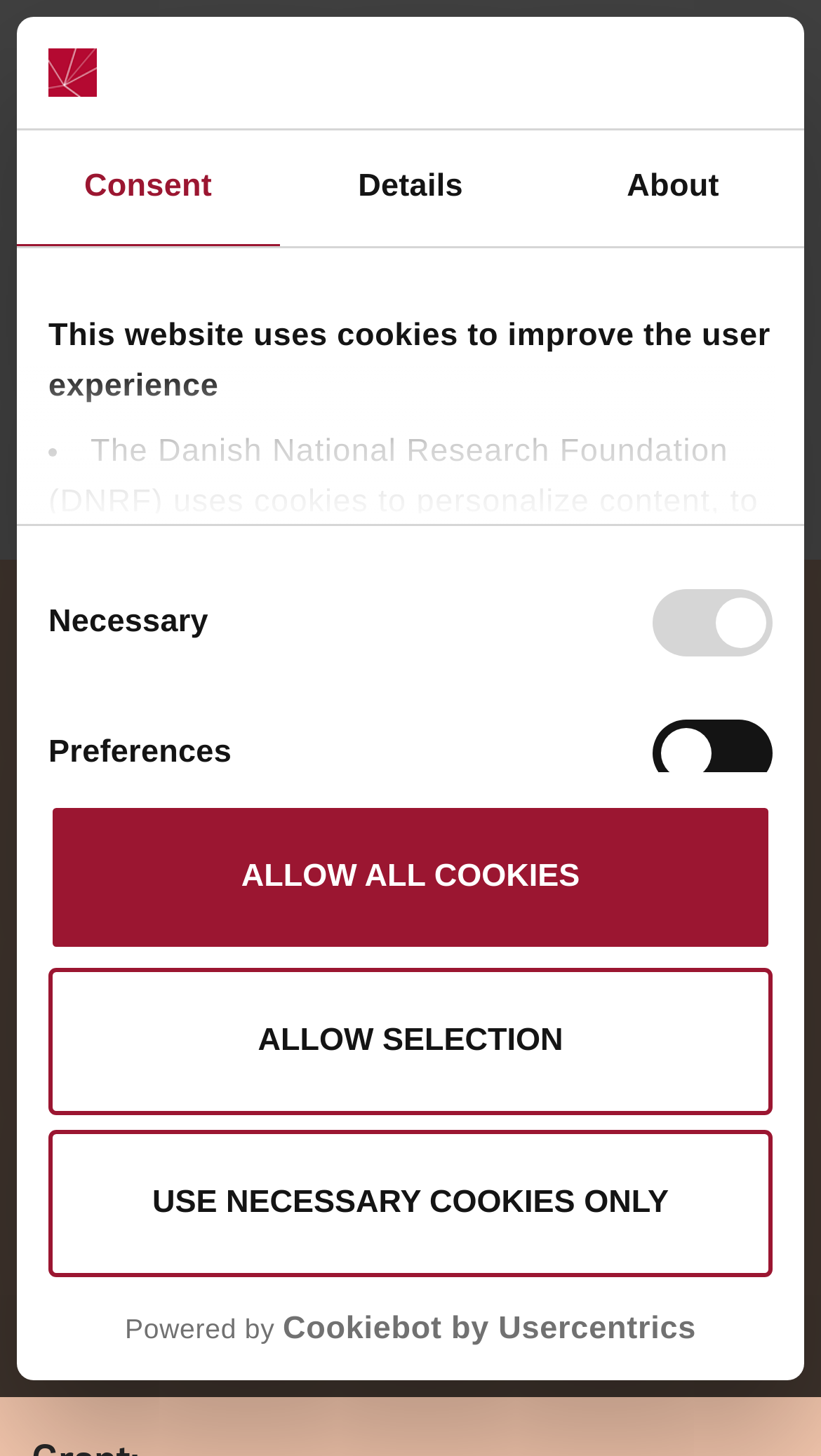Using the elements shown in the image, answer the question comprehensively: What is the name of the center leader?

I found the answer by looking at the section that describes the center leader, which is located below the image of the landscape. The text 'Center leader:' is followed by the name 'Klaus Butterbach-Bahl'.